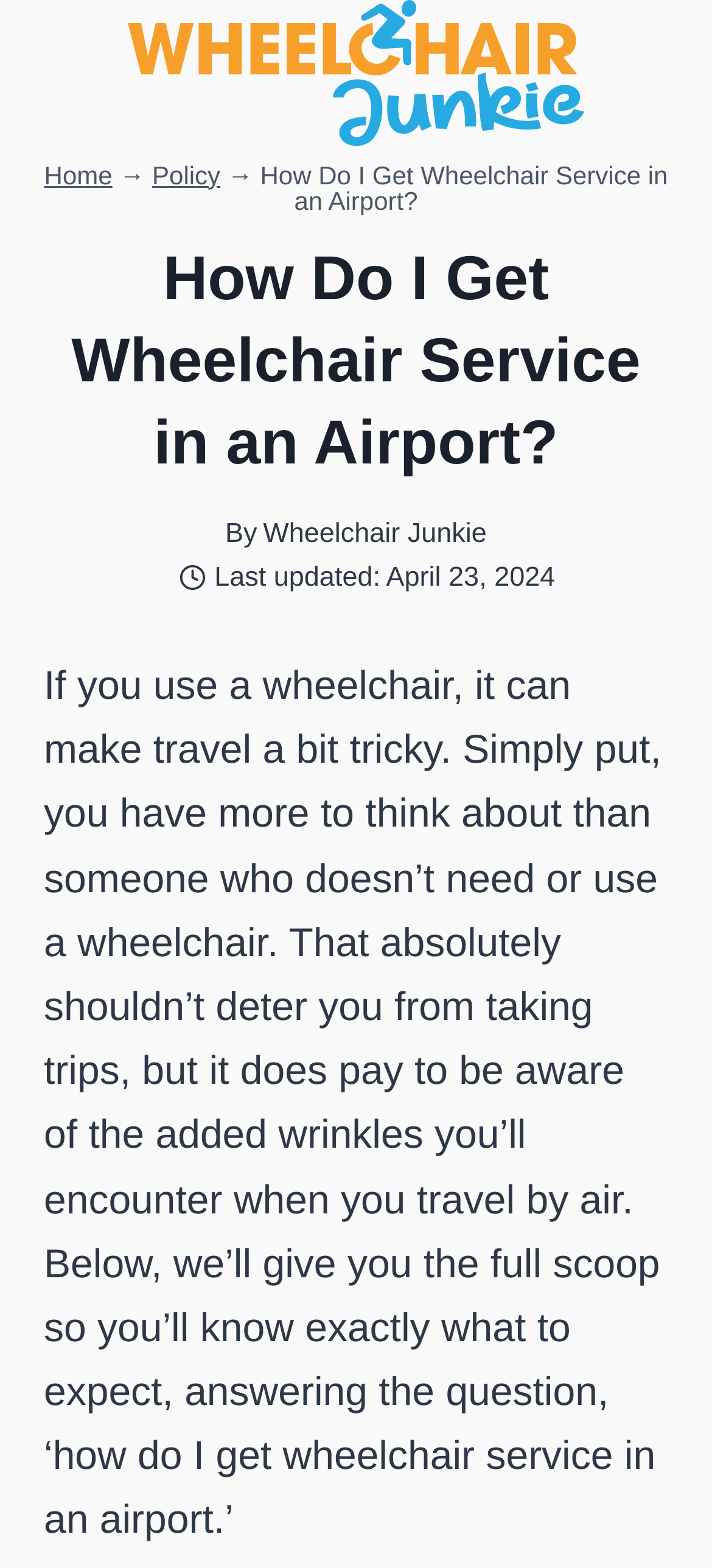What is the purpose of the article?
Carefully analyze the image and provide a thorough answer to the question.

The purpose of the article can be inferred from the content, which aims to provide information and answer the question 'how do I get wheelchair service in an airport' to help readers who use wheelchairs to travel by air.